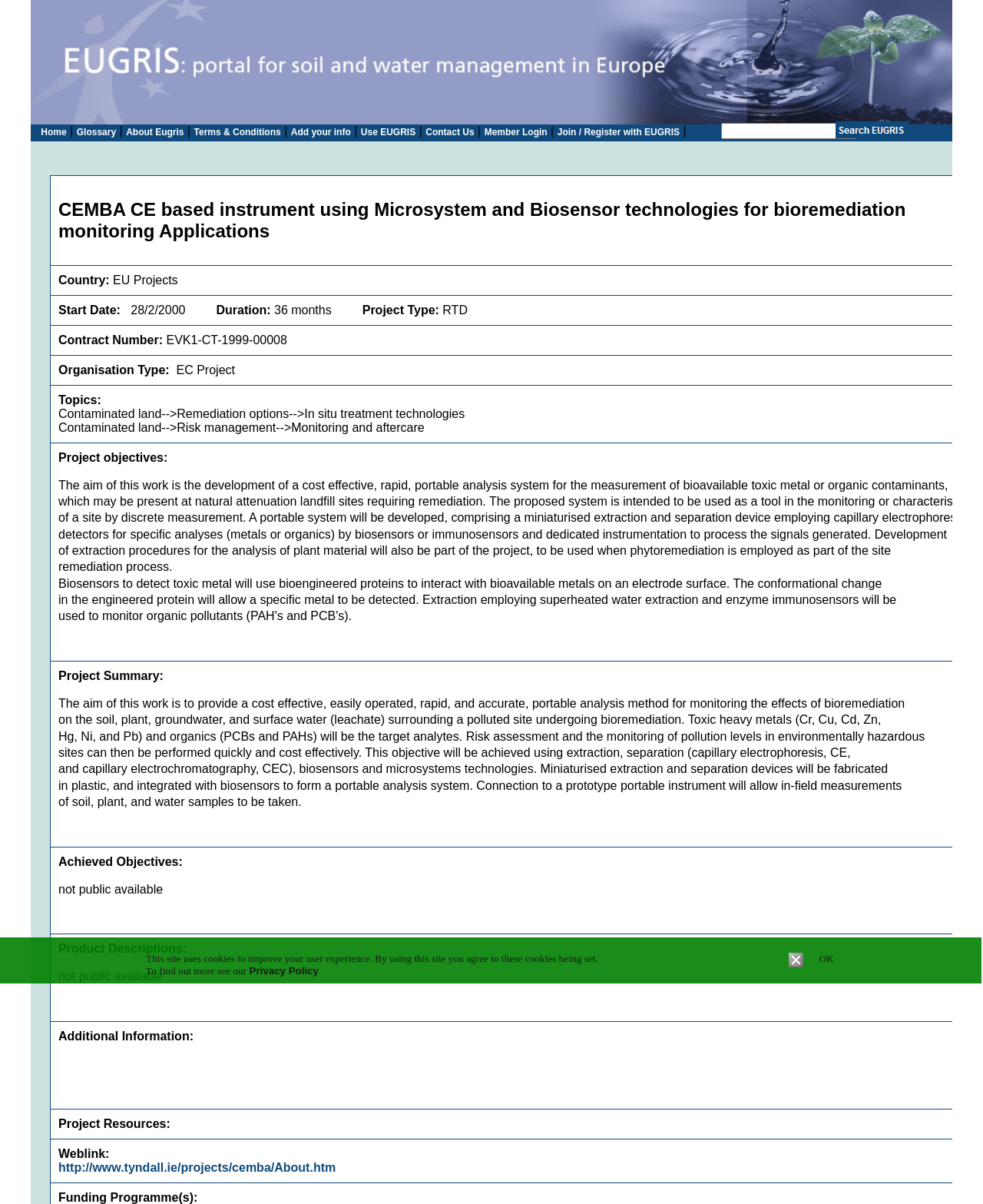What is the purpose of the CEMBA CE based instrument?
Kindly give a detailed and elaborate answer to the question.

Based on the webpage content, the CEMBA CE based instrument is designed for bioremediation monitoring applications, which involves the use of microsystem and biosensor technologies to detect and analyze pollutants in the environment.